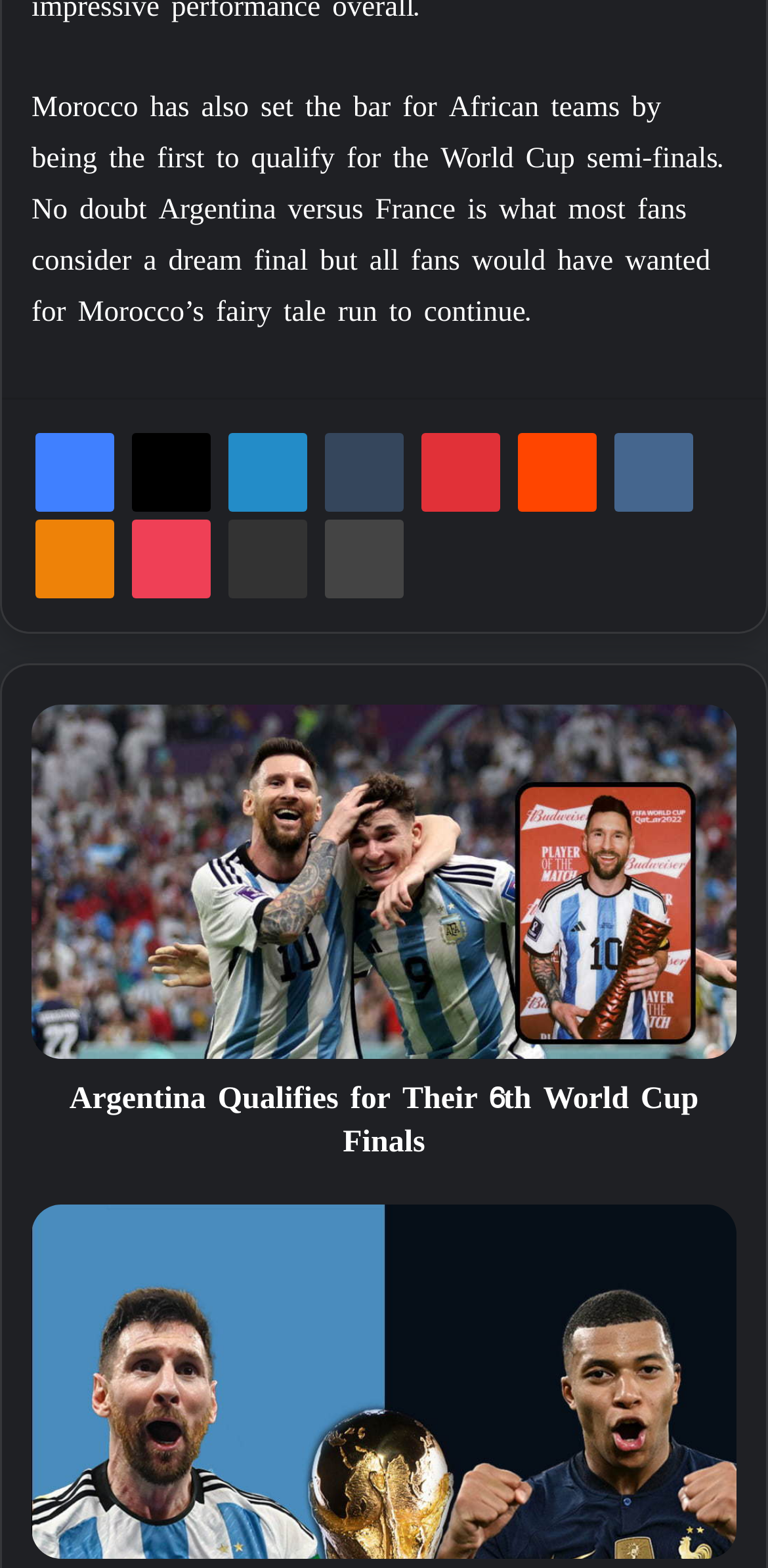Answer this question in one word or a short phrase: What is the topic of the main article?

World Cup